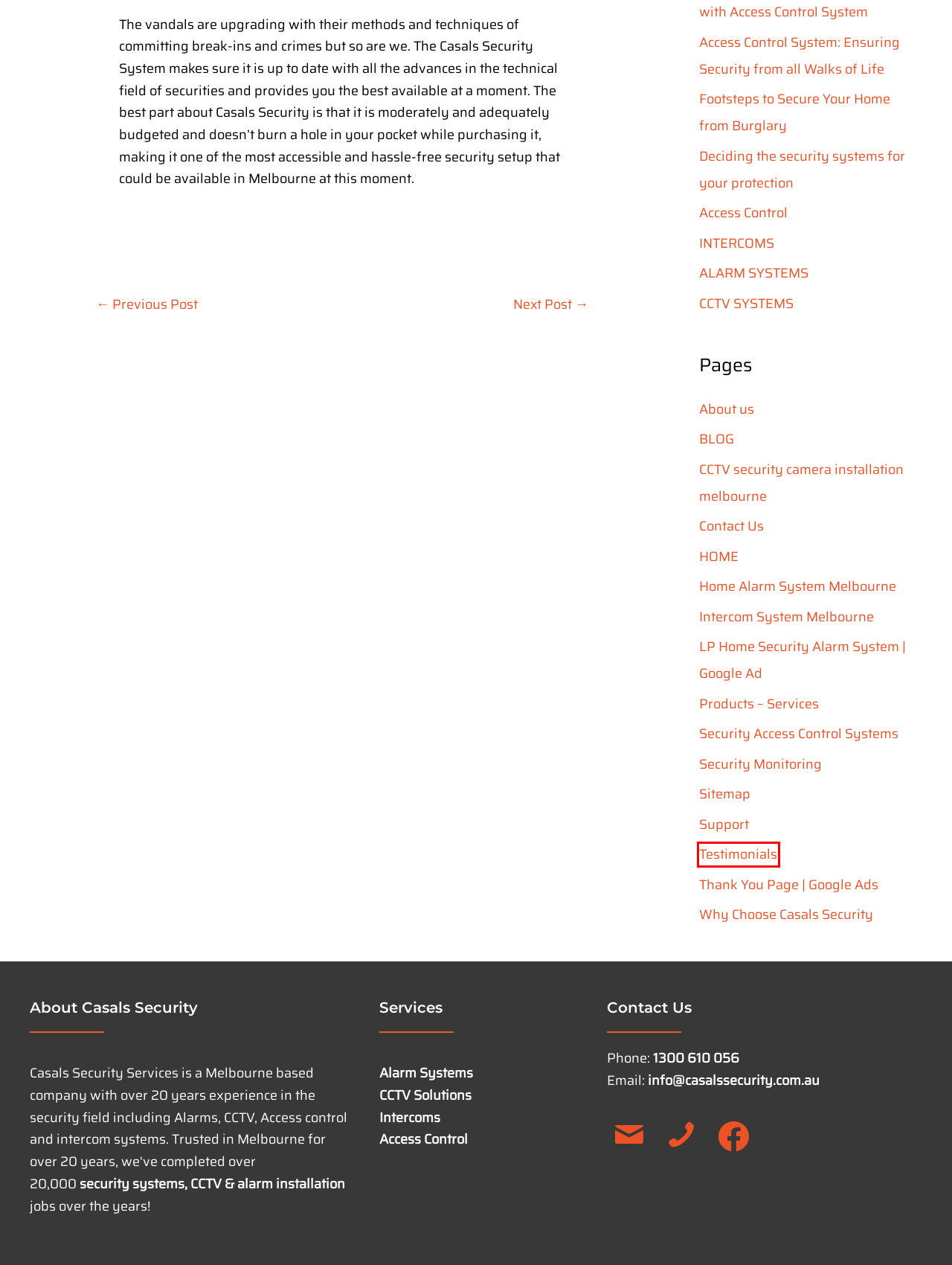Review the screenshot of a webpage that includes a red bounding box. Choose the webpage description that best matches the new webpage displayed after clicking the element within the bounding box. Here are the candidates:
A. Testimonials | Casals Security
B. CCTV security camera installation melbourne | Casals Security
C. Access Control | Casals Security
D. INTERCOMS | Casals Security
E. Sitemap | Casals Security
F. BLOG | Casals Security
G. Thank You For Your Enquiry | Casals Security
H. Security Access Control Systems | Casals Security

A